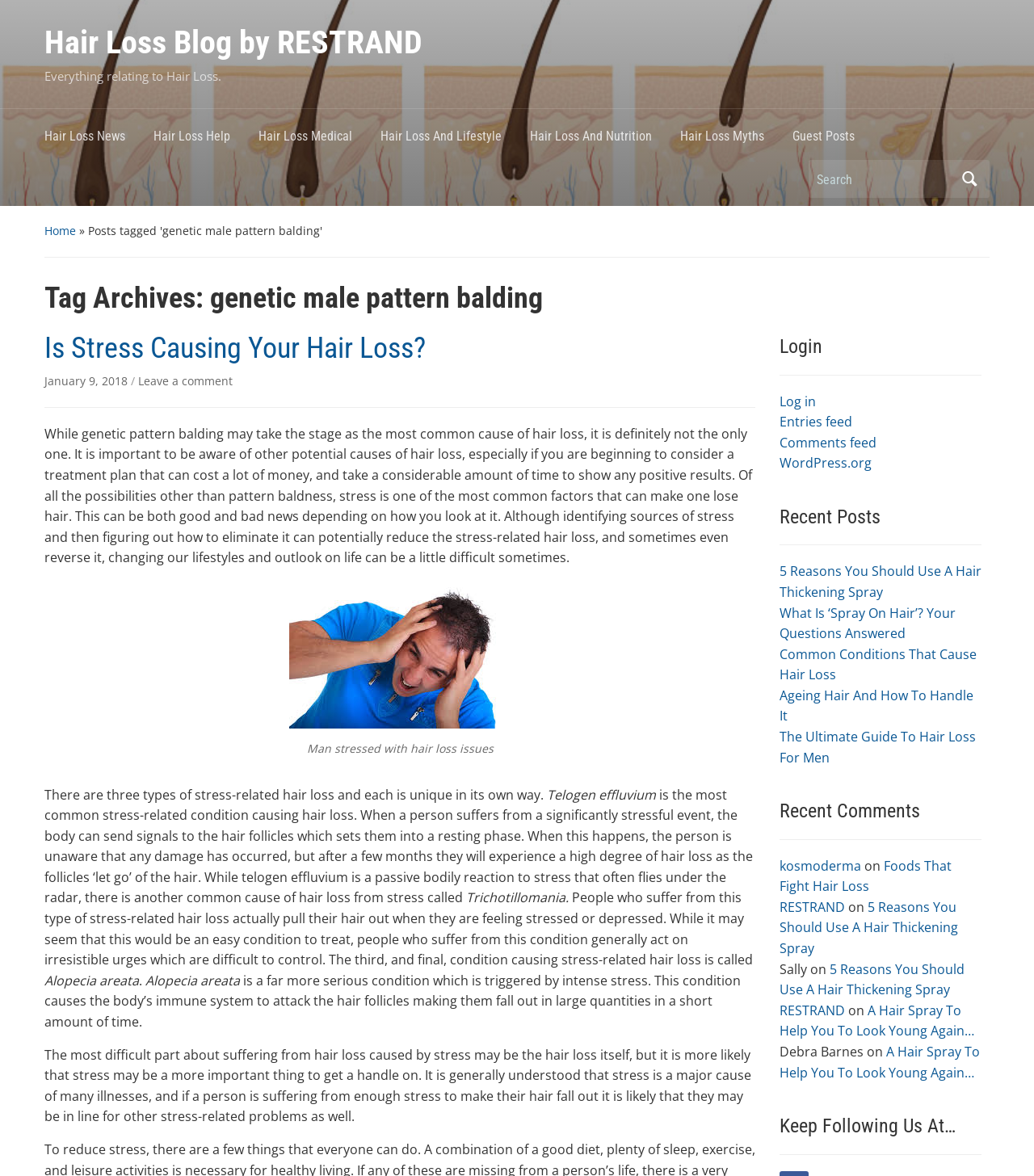Please find the bounding box coordinates for the clickable element needed to perform this instruction: "Read the article about stress causing hair loss".

[0.043, 0.282, 0.73, 0.311]